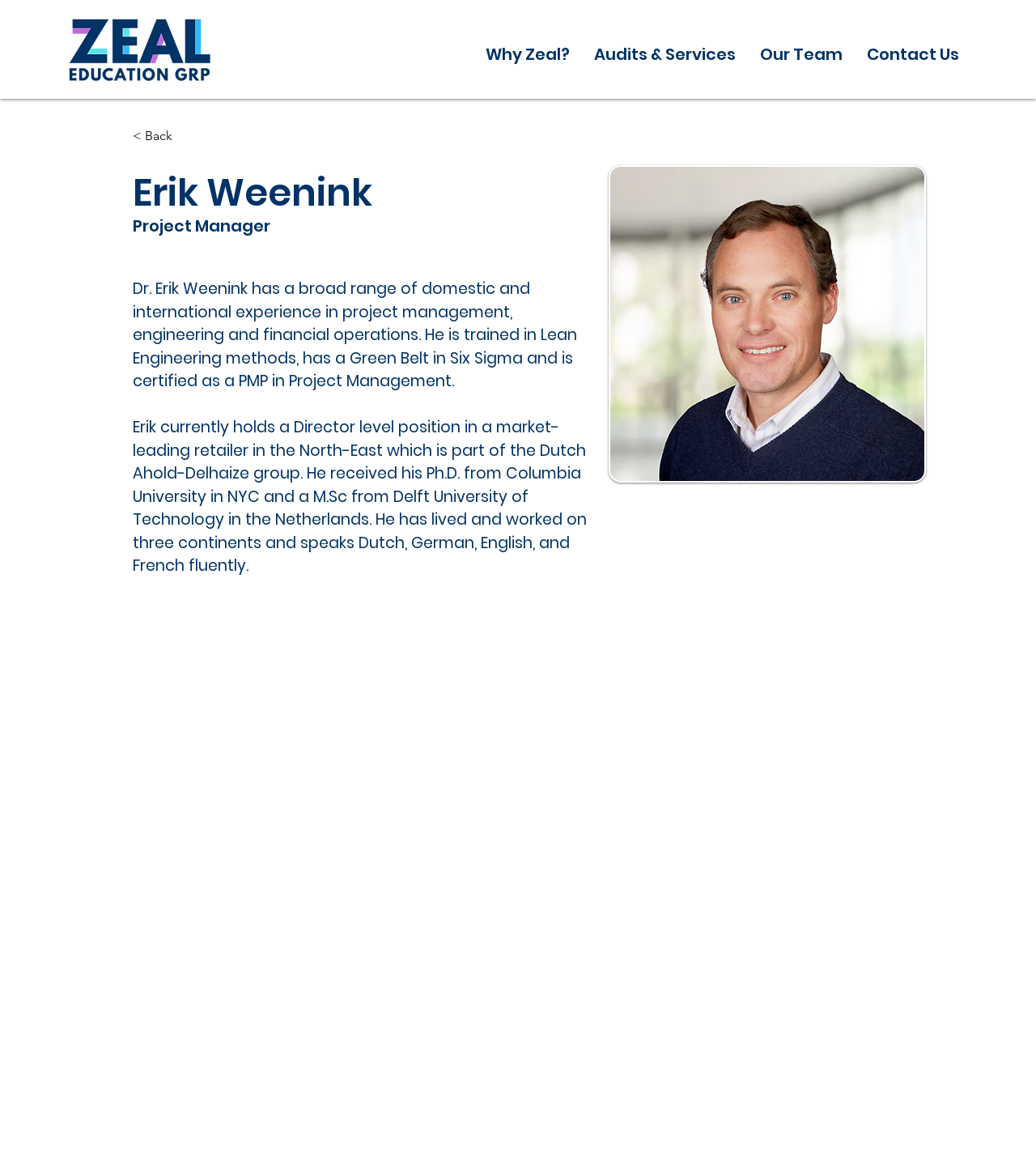What is the location of the image on the webpage?
Refer to the image and give a detailed answer to the question.

Based on the bounding box coordinates of the image element 'erikweeninkzeal.png', I found that the image is located on the right side of the webpage, with a left coordinate of 0.588 and a right coordinate of 0.894.